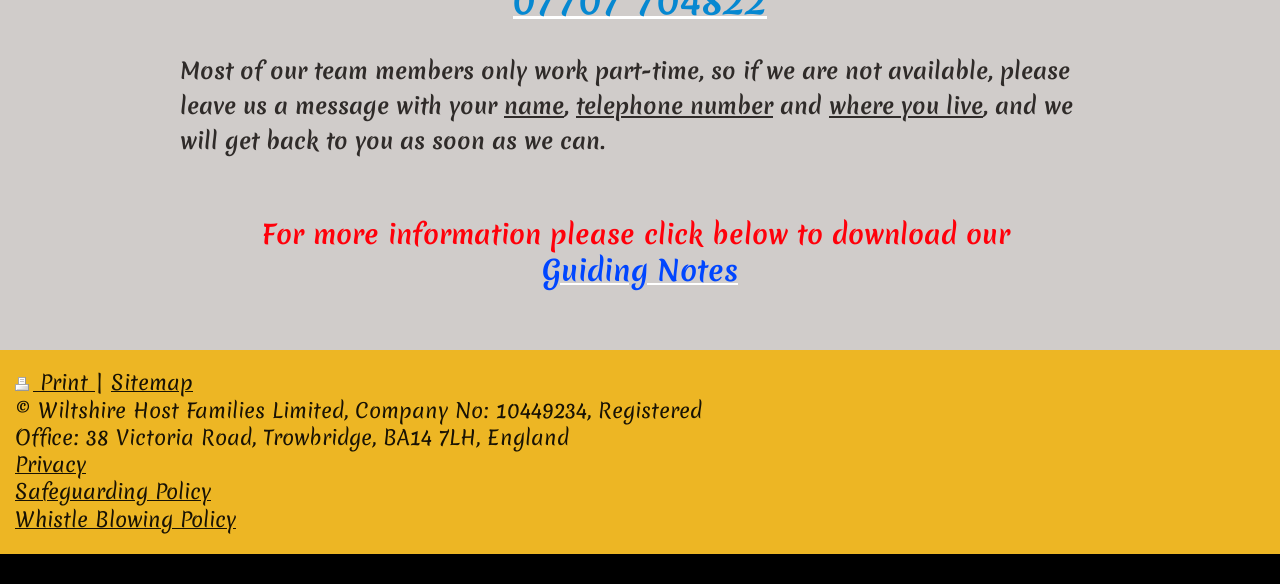Locate the bounding box for the described UI element: "Whistle Blowing Policy". Ensure the coordinates are four float numbers between 0 and 1, formatted as [left, top, right, bottom].

[0.012, 0.866, 0.184, 0.914]